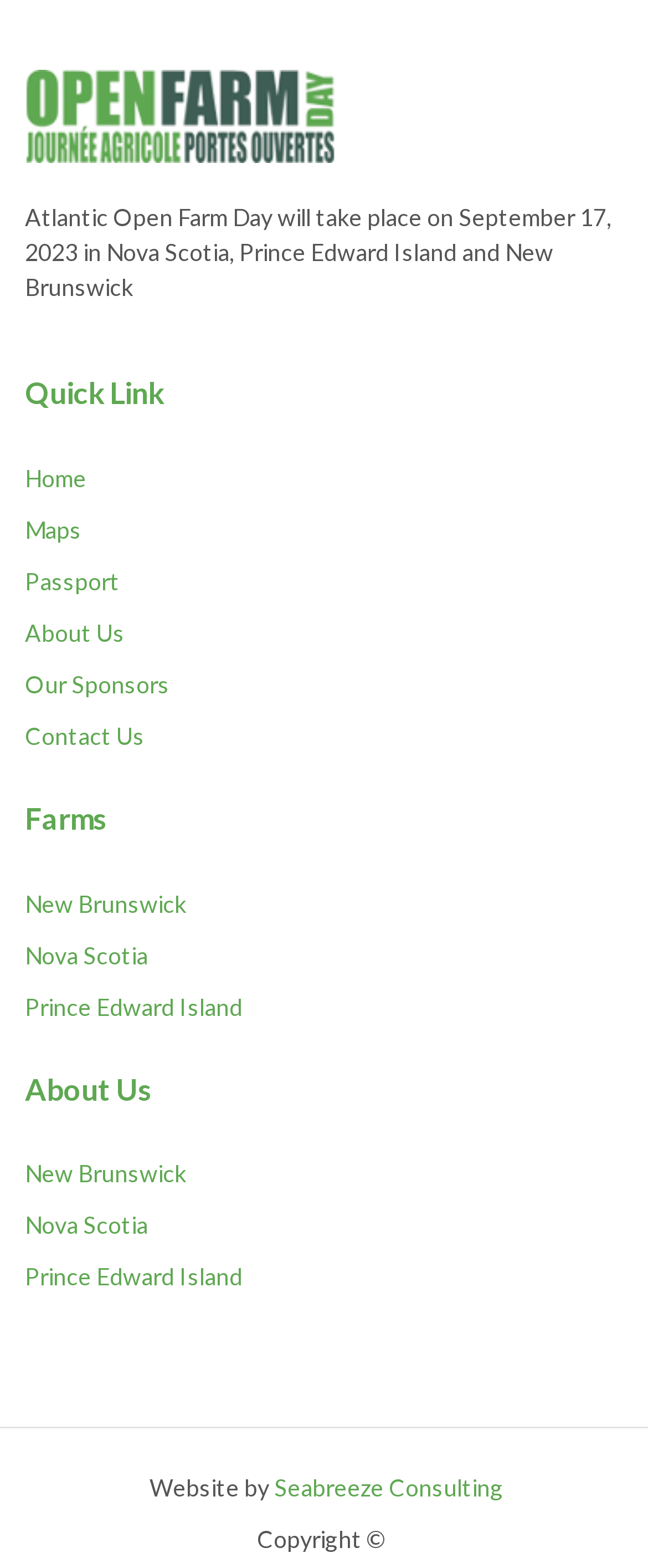Could you locate the bounding box coordinates for the section that should be clicked to accomplish this task: "View the 'Maps' page".

[0.038, 0.329, 0.126, 0.347]